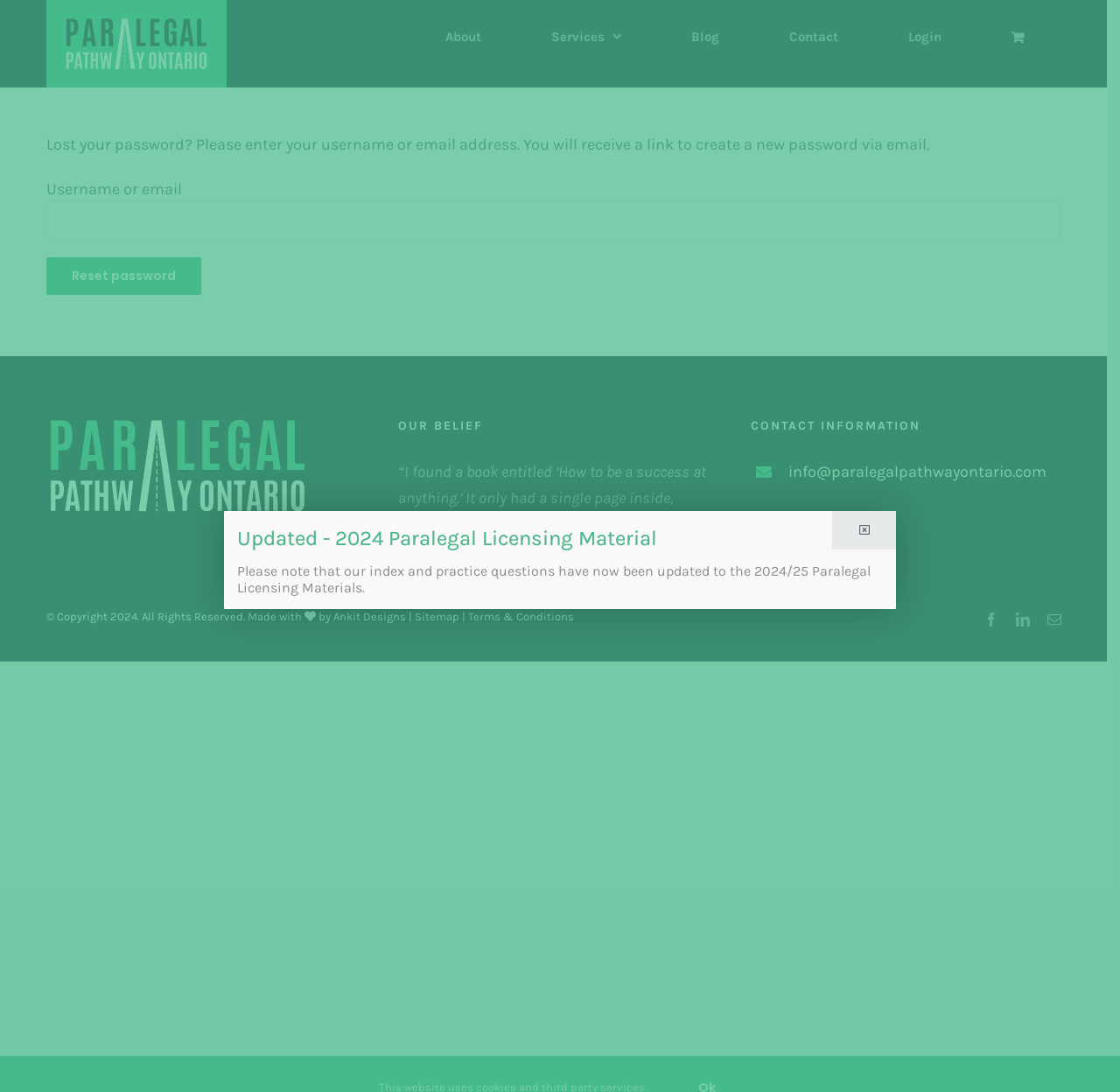Please identify the bounding box coordinates of where to click in order to follow the instruction: "Load more".

None